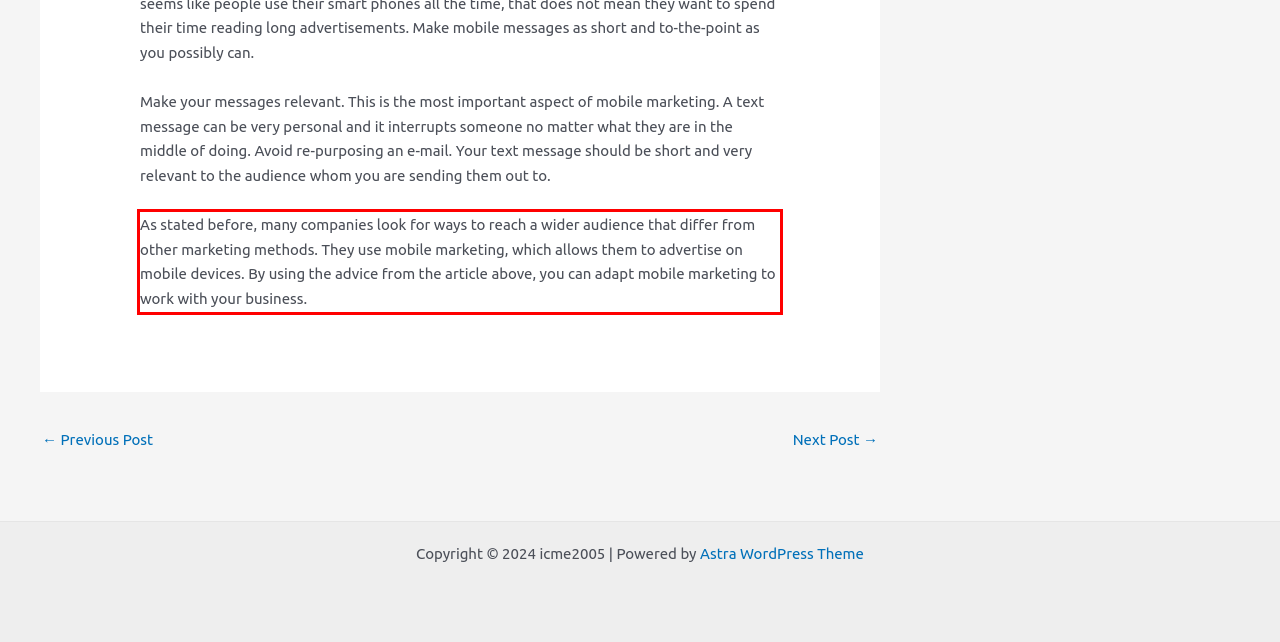Within the screenshot of the webpage, locate the red bounding box and use OCR to identify and provide the text content inside it.

As stated before, many companies look for ways to reach a wider audience that differ from other marketing methods. They use mobile marketing, which allows them to advertise on mobile devices. By using the advice from the article above, you can adapt mobile marketing to work with your business.